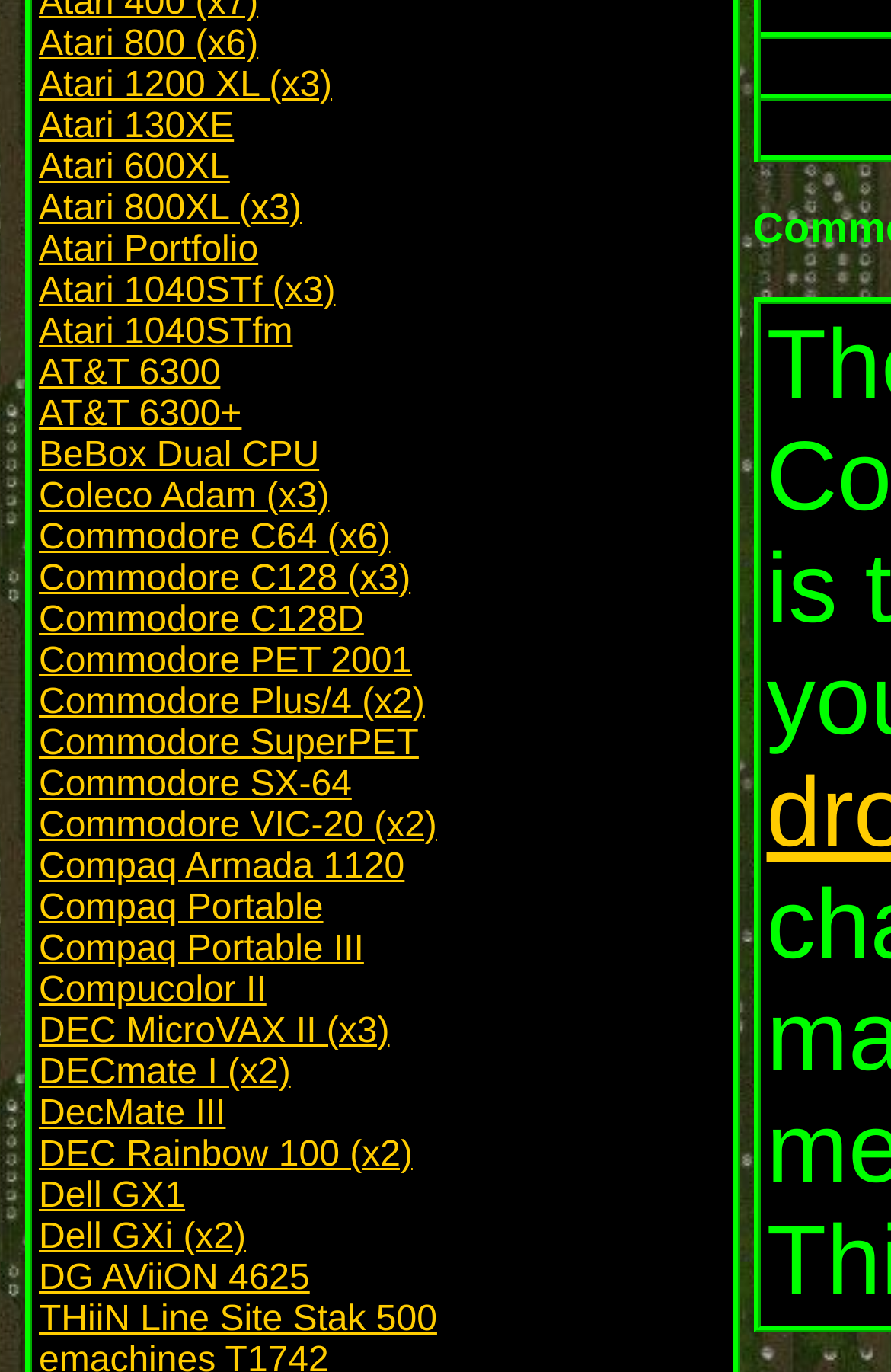Use a single word or phrase to answer the question: 
What is the last computer model listed?

THiiN Line Site Stak 500